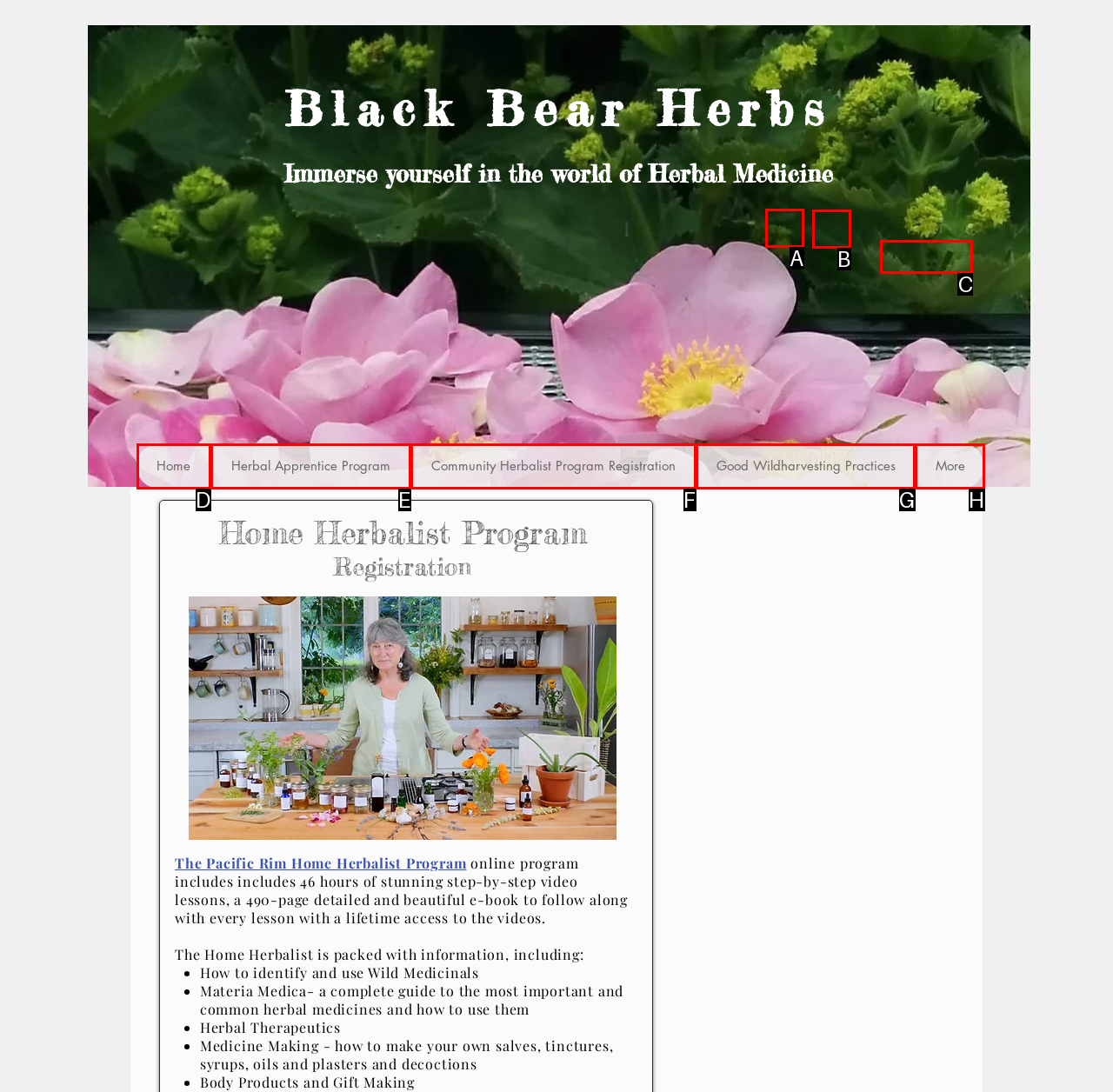Given the task: Read more about scheduled maintenance, indicate which boxed UI element should be clicked. Provide your answer using the letter associated with the correct choice.

None